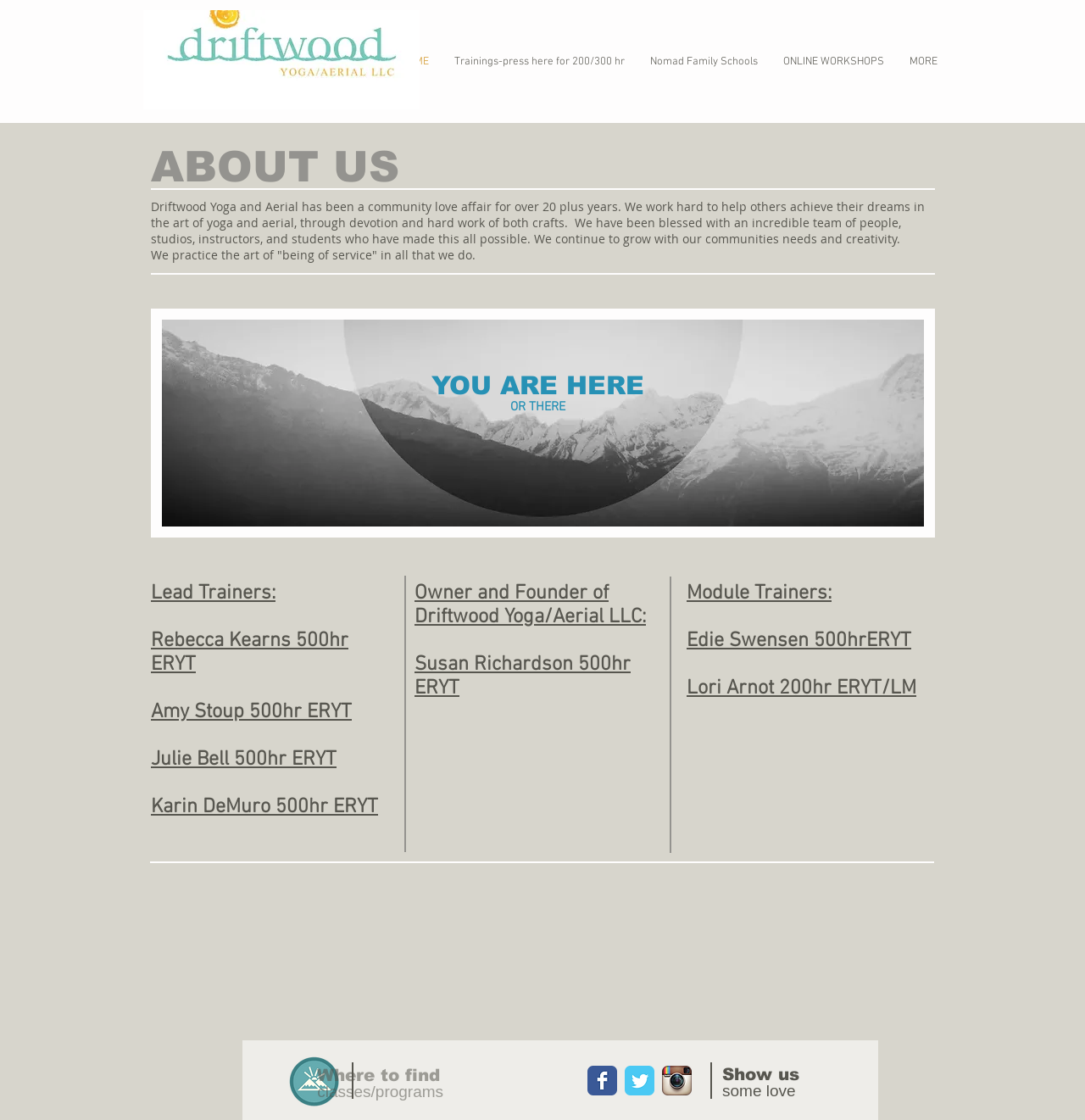Identify the bounding box coordinates for the UI element mentioned here: "HOME". Provide the coordinates as four float values between 0 and 1, i.e., [left, top, right, bottom].

[0.358, 0.048, 0.407, 0.058]